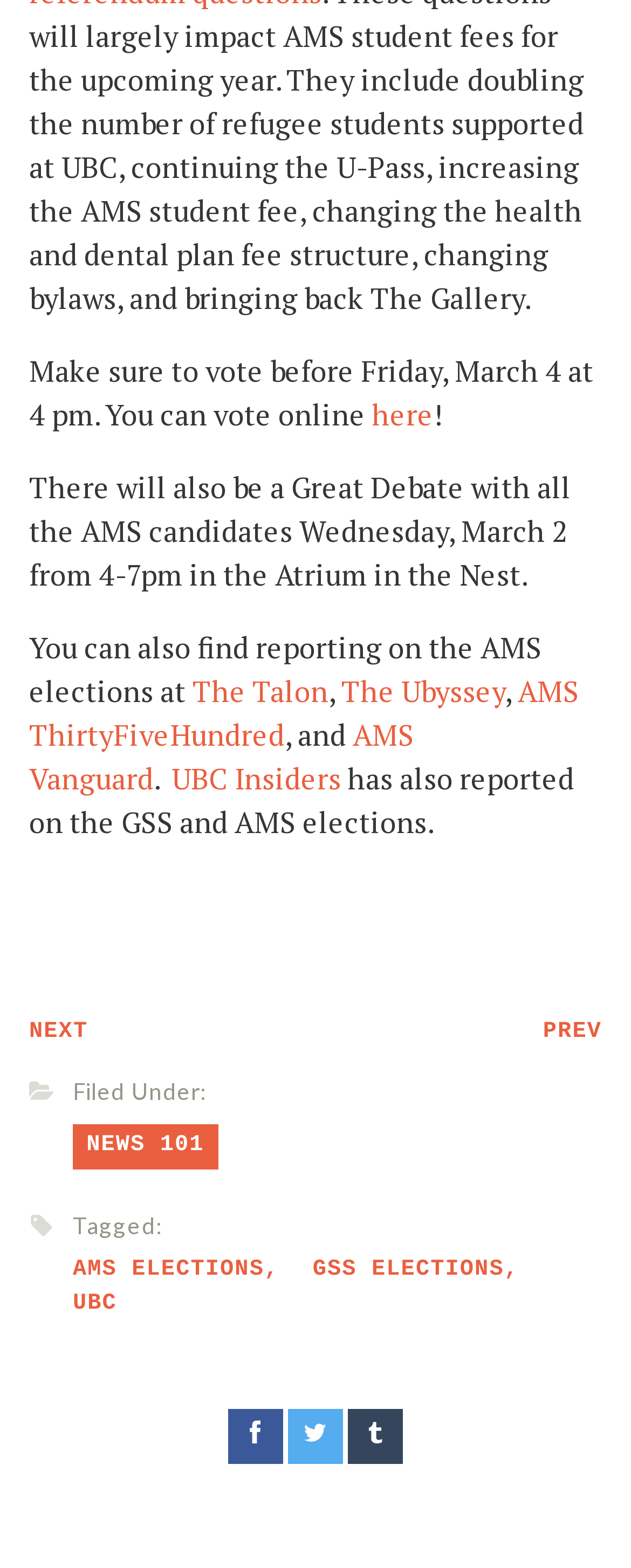How many news sources are mentioned?
Utilize the image to construct a detailed and well-explained answer.

The webpage mentions five news sources: The Talon, The Ubyssey, AMS ThirtyFiveHundred, AMS Vanguard, and UBC Insiders. These sources are listed as links in the middle section of the webpage.